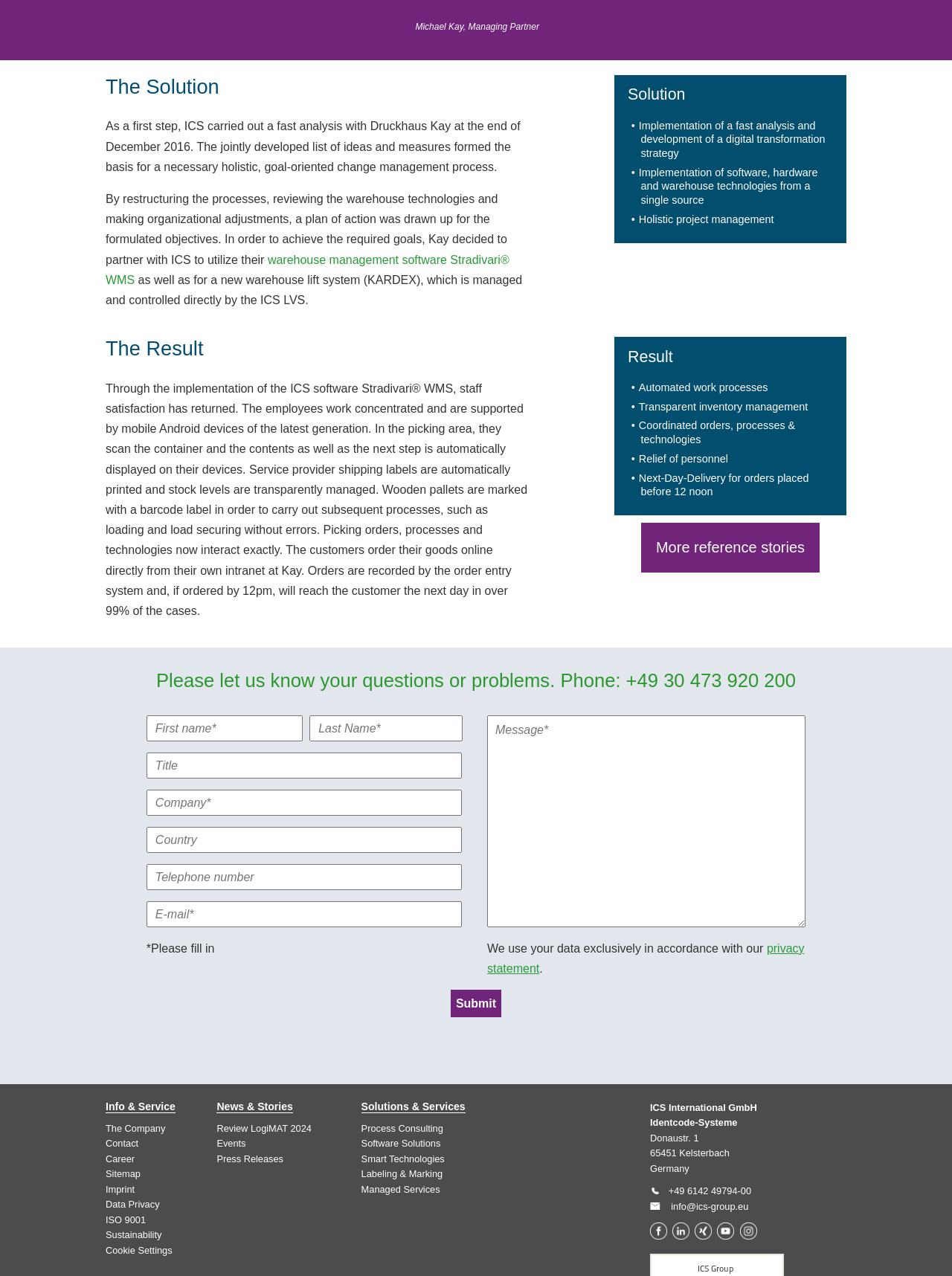Please determine the bounding box coordinates for the element that should be clicked to follow these instructions: "Read more reference stories".

[0.673, 0.41, 0.861, 0.449]